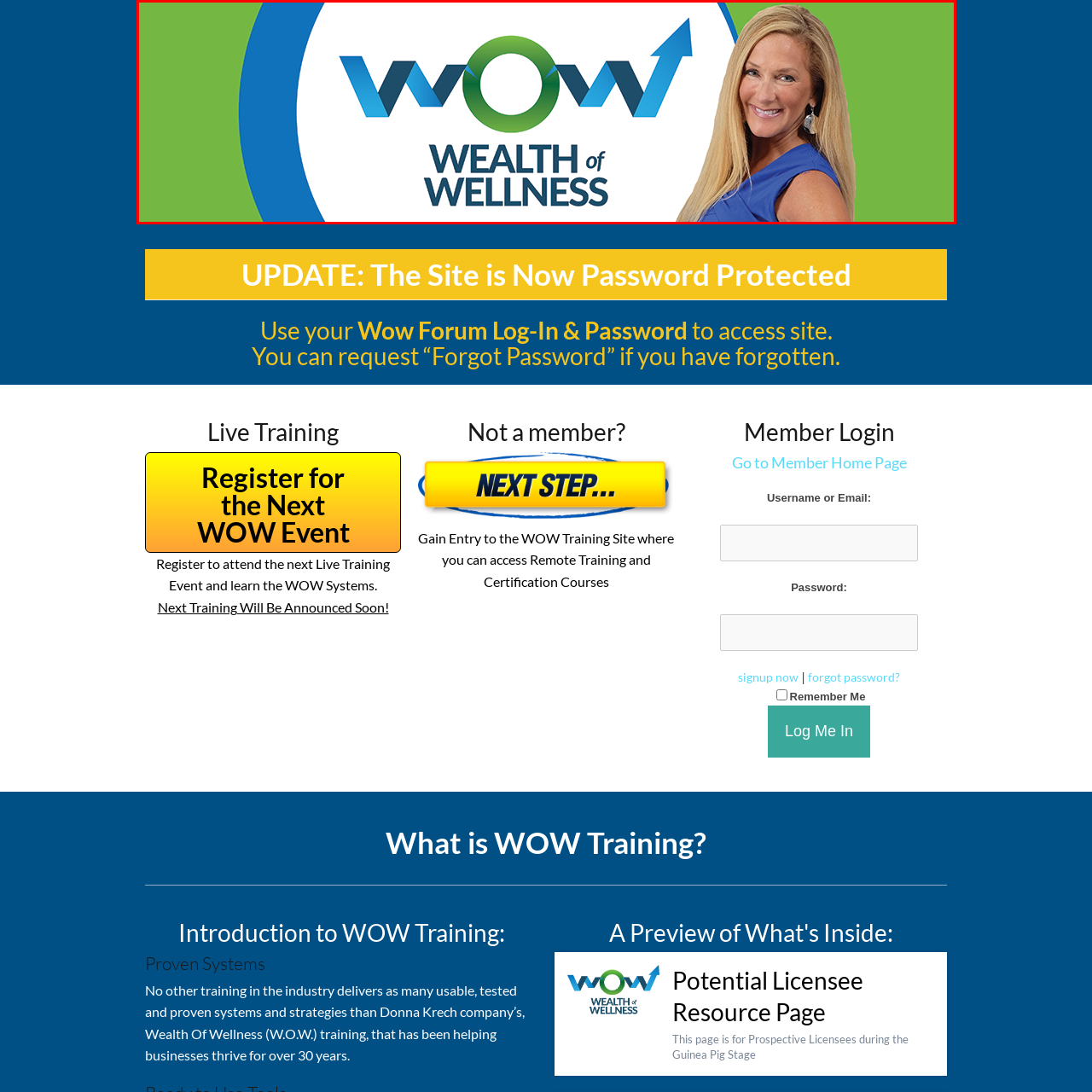Explain comprehensively what is shown in the image marked by the red outline.

The image showcases the logo of "WOW — Wealth of Wellness" prominently displayed against a vibrant background. The design features the word "WOW" in a bold blue font, where the letter "O" is creatively represented by a green circle. Below this, "WEALTH of WELLNESS" is presented in a sleek and modern style, reinforcing the brand's focus on health and prosperity. Accompanying the logo is a friendly and professional woman with long, flowing blonde hair, dressed in a stylish blue top, who smiles warmly towards the viewer. The overall composition effectively conveys an inviting and motivating atmosphere, ideal for the WOW Training program, which emphasizes wellness and growth in both personal and professional realms.